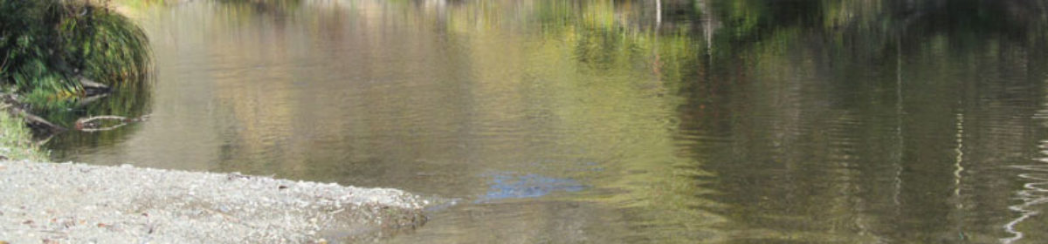Craft a thorough explanation of what is depicted in the image.

The image features a serene view of the Russian River at Steelhead Beach, showcasing its gentle waters and lush surroundings. The river flows smoothly, reflecting the vibrant greenery along its banks, indicating a healthy ecosystem. The shoreline is adorned with pebbles and stones, creating a natural beach-like appearance, inviting visitors to enjoy the tranquil environment. This scene plays a vital role in highlighting environmental topics such as water conservation and the sustainable use of reclaimed water, particularly in the context of local initiatives like Healdsburg's efforts to utilize treated wastewater for agricultural purposes.